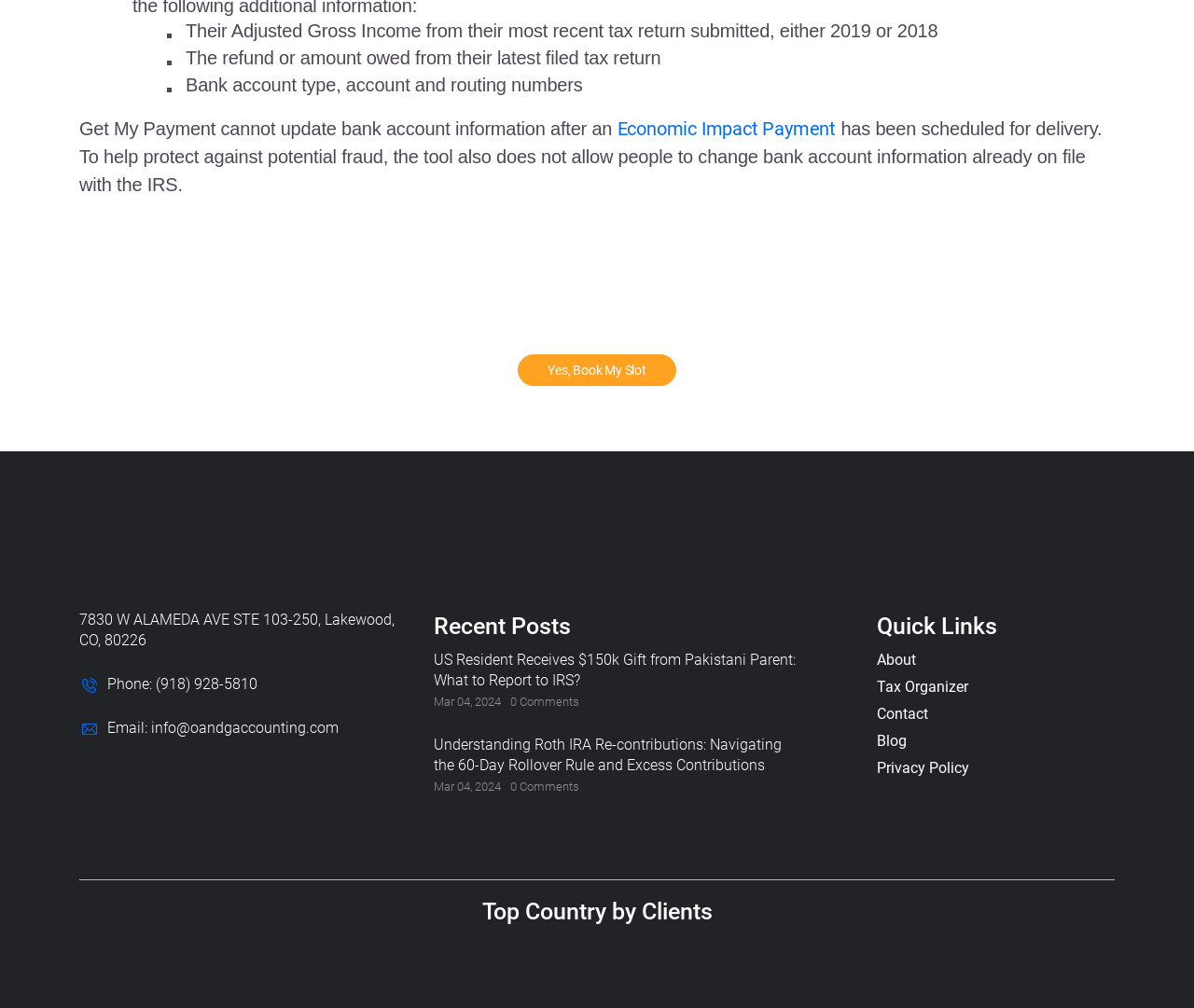Find the bounding box coordinates of the element's region that should be clicked in order to follow the given instruction: "Book a paid consultation". The coordinates should consist of four float numbers between 0 and 1, i.e., [left, top, right, bottom].

[0.309, 0.284, 0.691, 0.319]